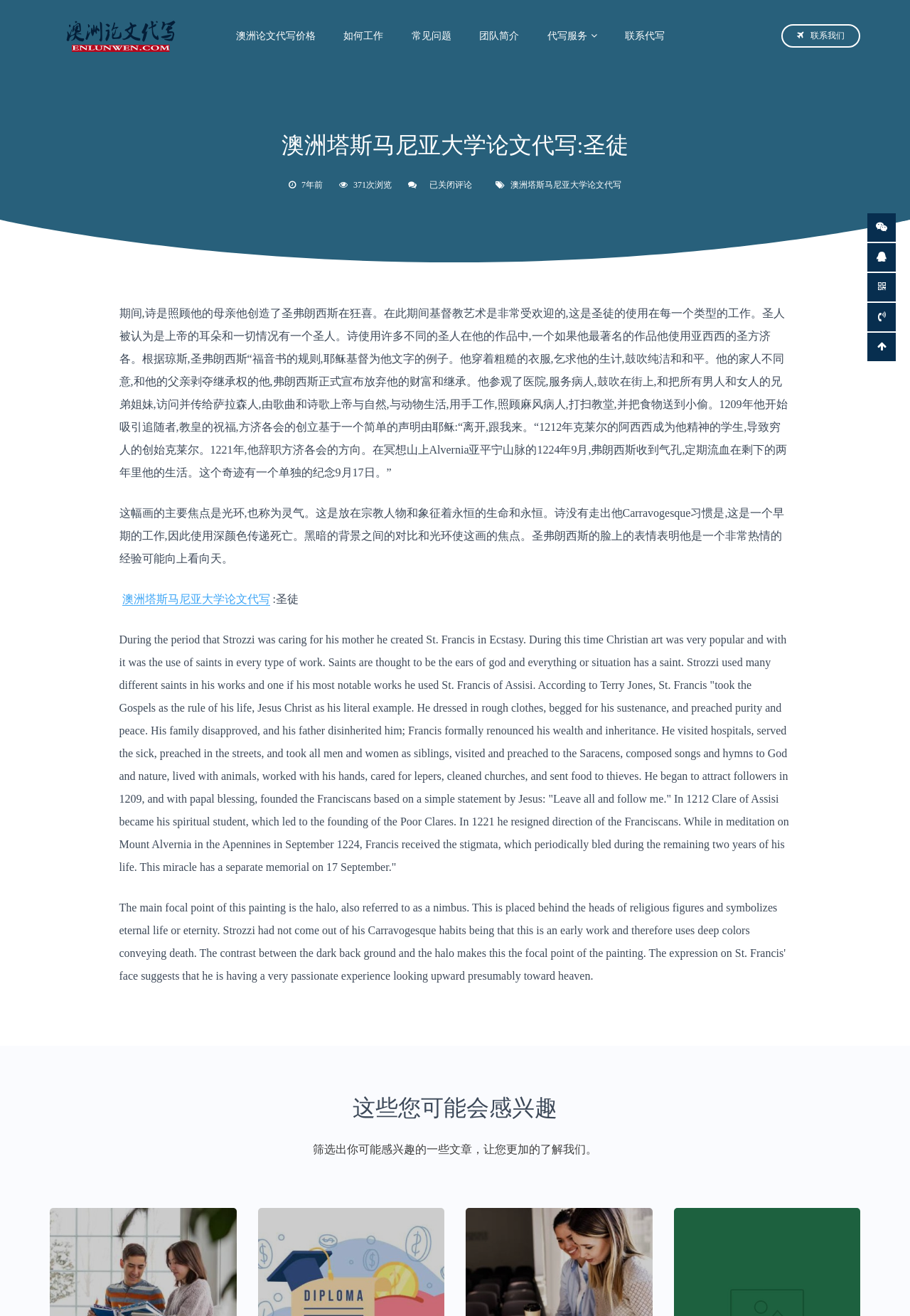Locate the bounding box of the UI element described by: "parent_node: 澳洲论文代写价格" in the given webpage screenshot.

[0.055, 0.014, 0.211, 0.041]